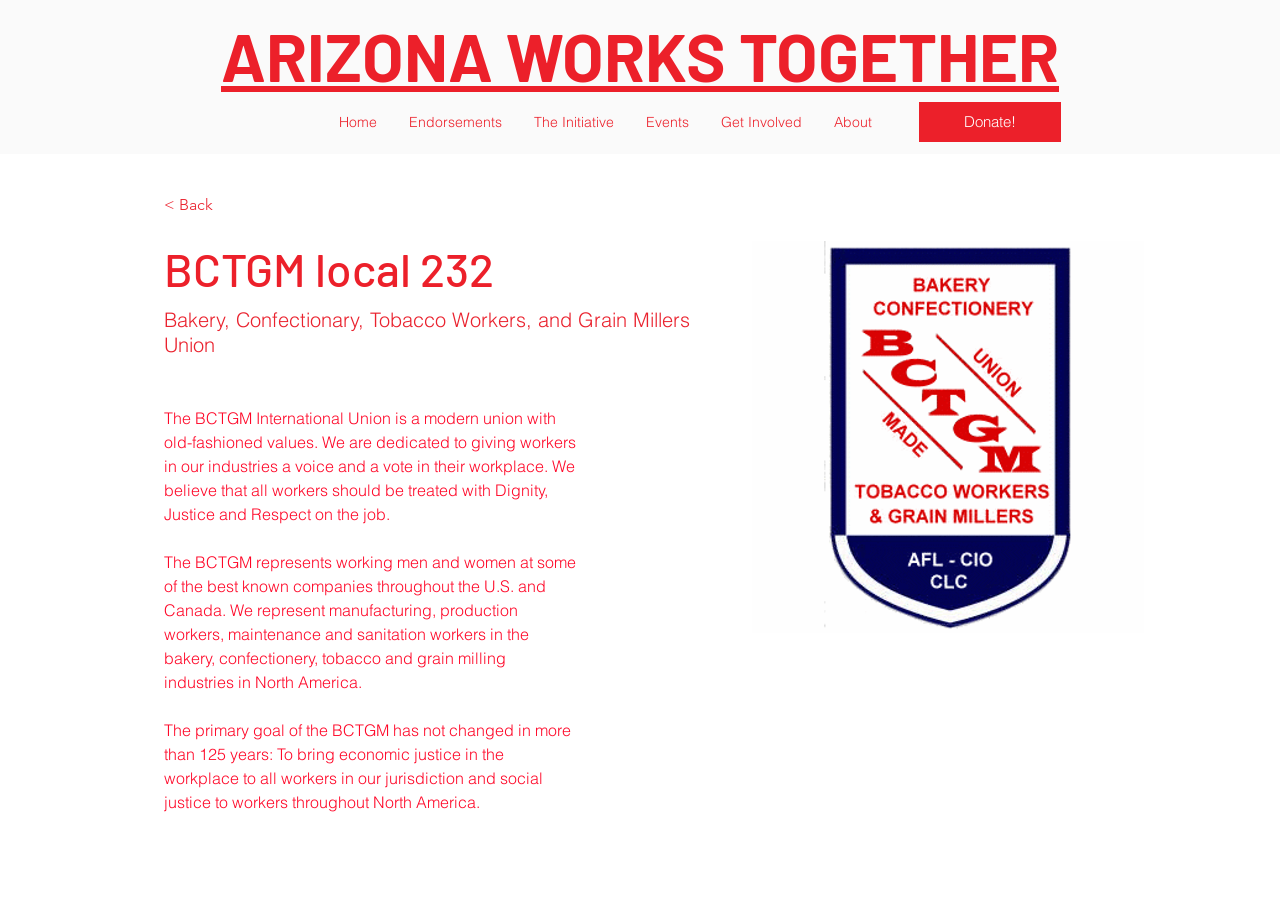Determine the bounding box coordinates of the target area to click to execute the following instruction: "Click on the 'Get Involved' link."

[0.551, 0.105, 0.639, 0.16]